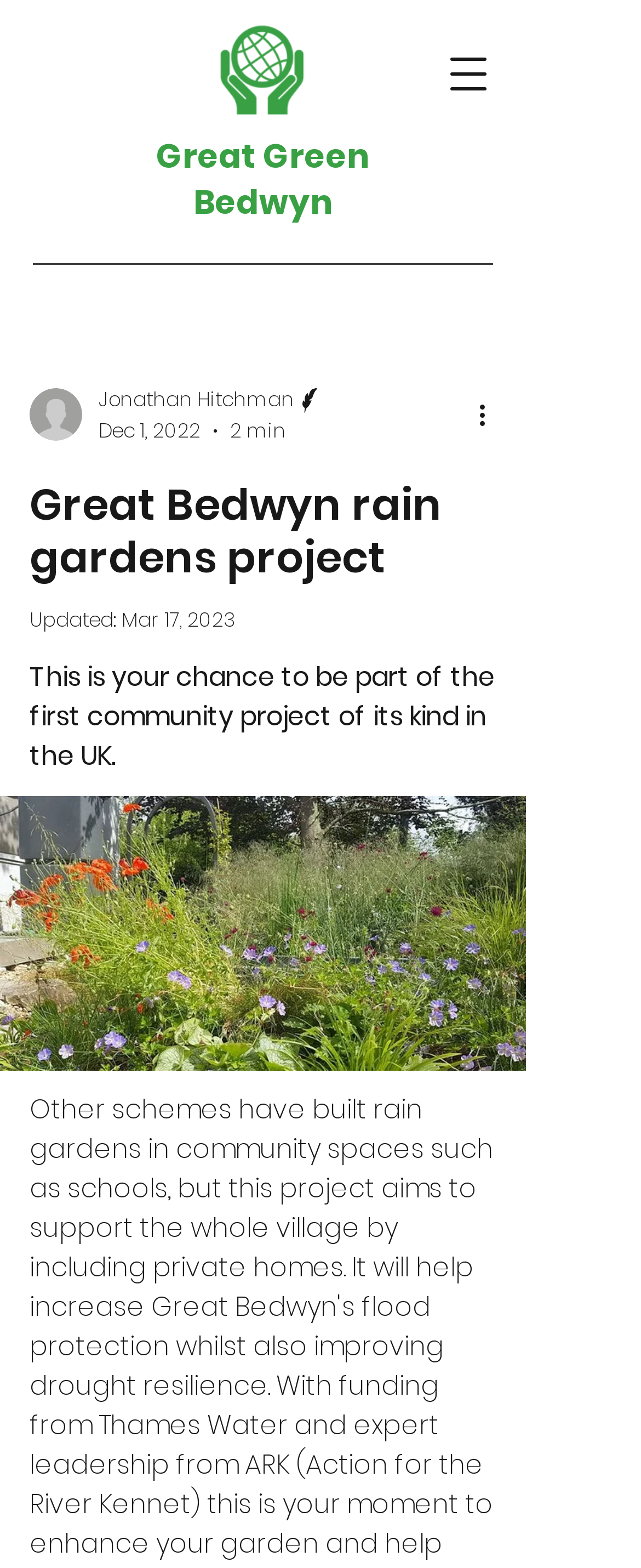What is the writer's name?
Using the visual information from the image, give a one-word or short-phrase answer.

Jonathan Hitchman